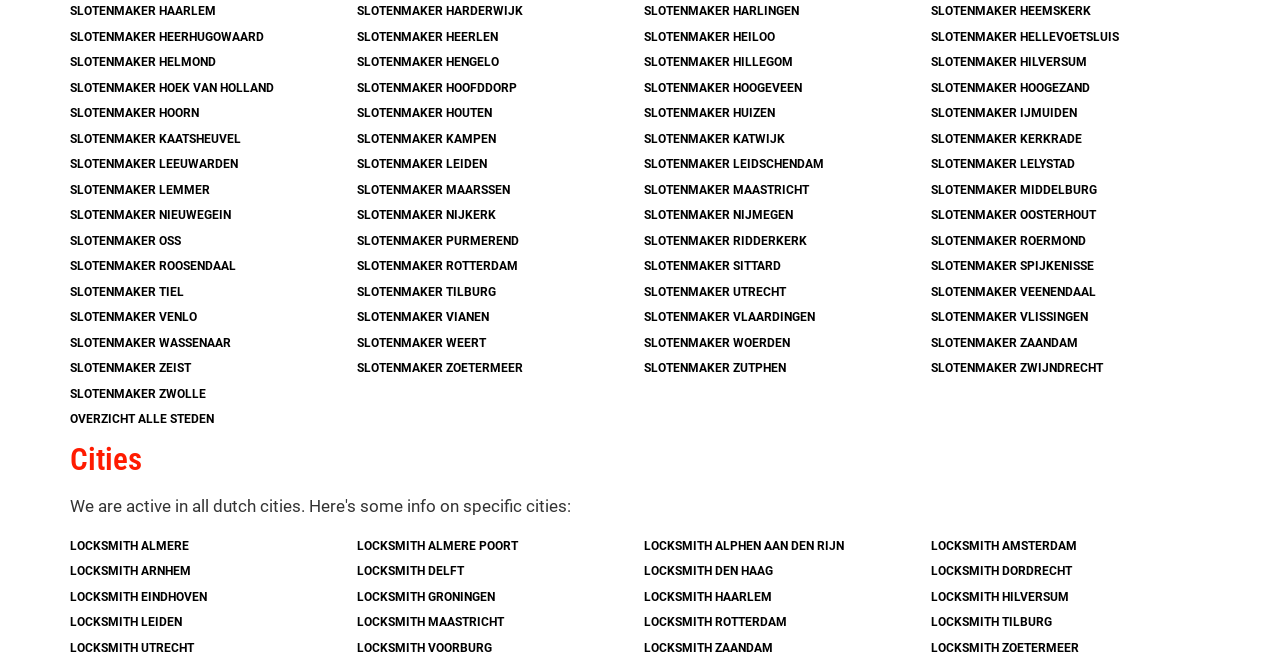Refer to the image and provide a thorough answer to this question:
What is the last city listed on this webpage?

I looked at the last link with the prefix 'SLOTENMAKER' and found that the last city listed on this webpage is ZWOLLE.